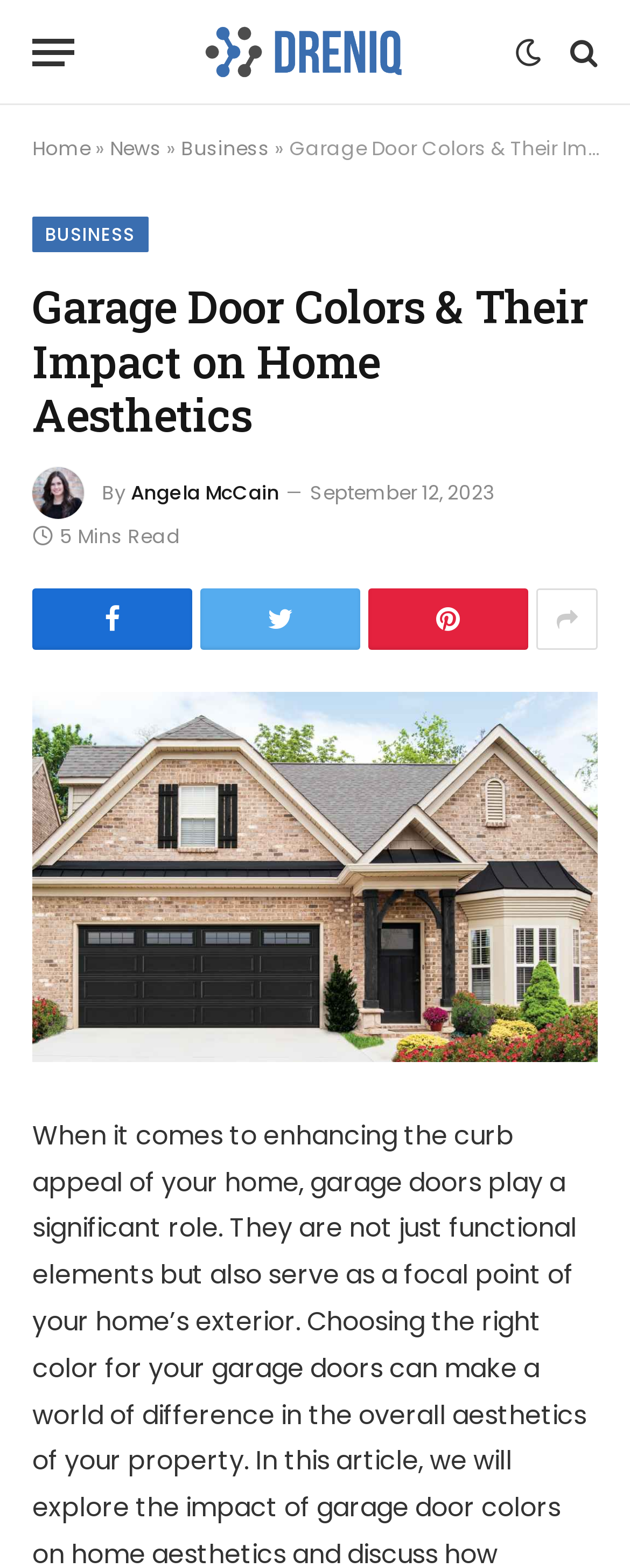Calculate the bounding box coordinates for the UI element based on the following description: "title="Show More Social Sharing"". Ensure the coordinates are four float numbers between 0 and 1, i.e., [left, top, right, bottom].

[0.851, 0.375, 0.949, 0.414]